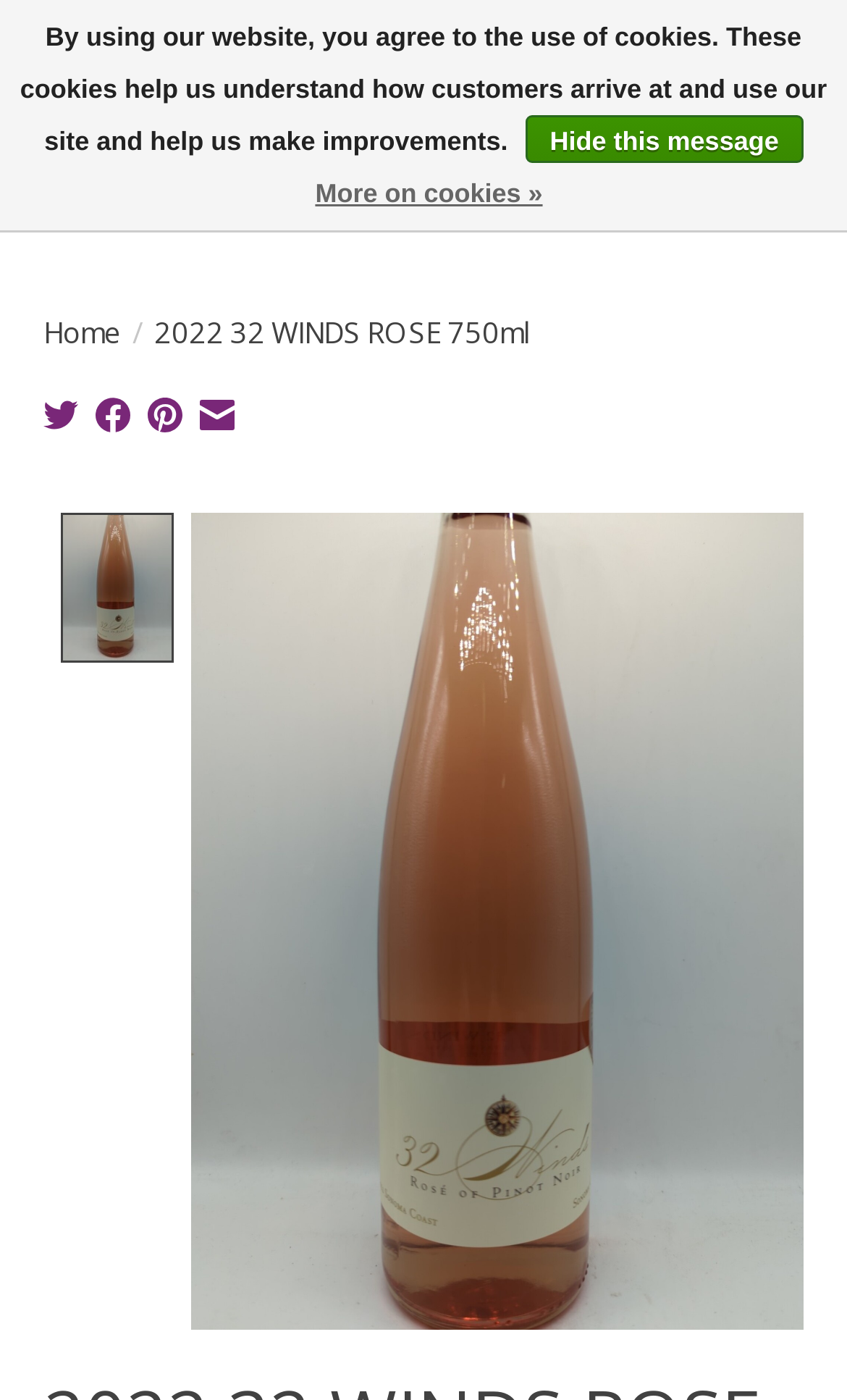Provide the bounding box coordinates of the UI element that matches the description: "Home".

[0.051, 0.223, 0.144, 0.251]